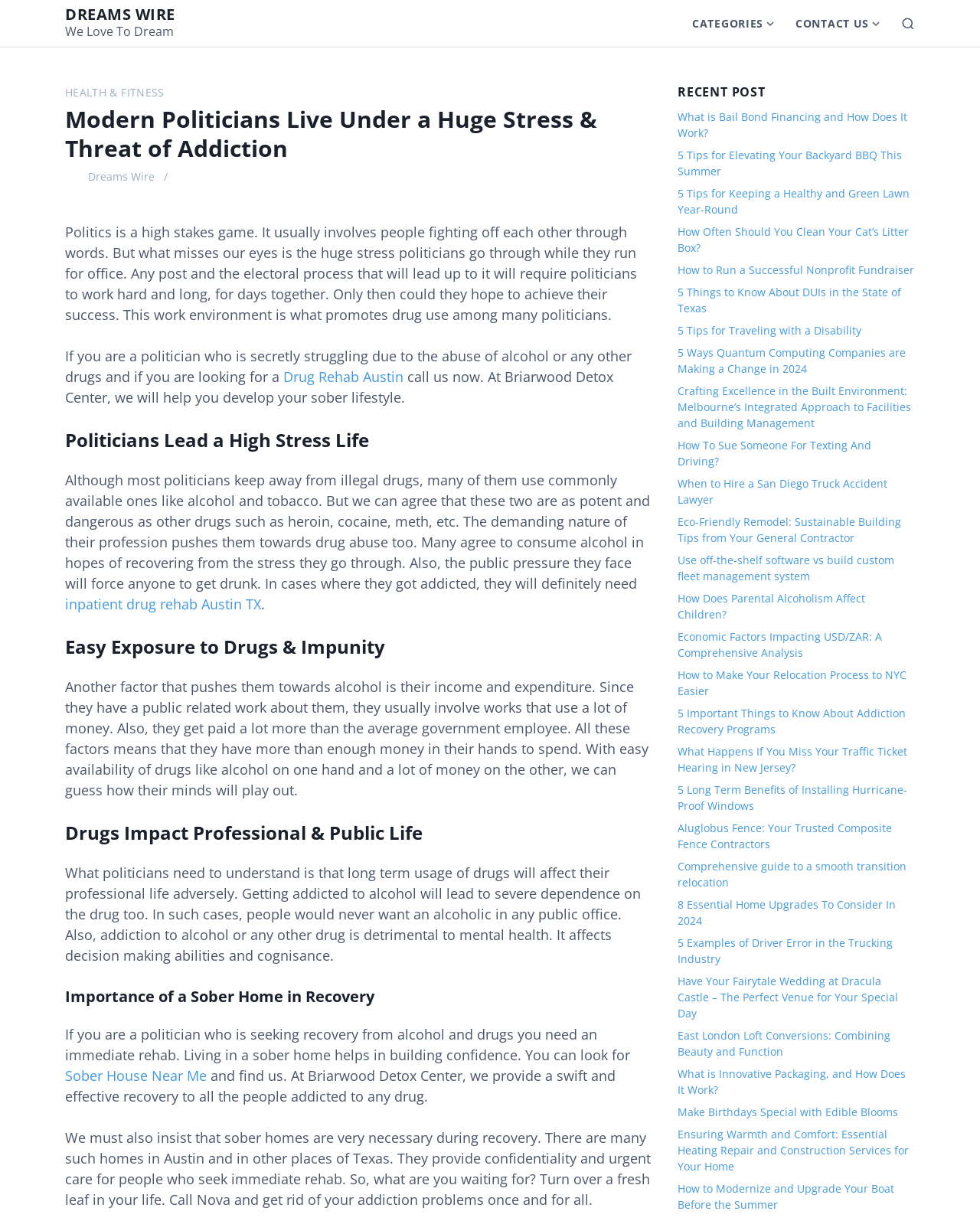Find and indicate the bounding box coordinates of the region you should select to follow the given instruction: "Search for something".

[0.91, 0.008, 0.934, 0.03]